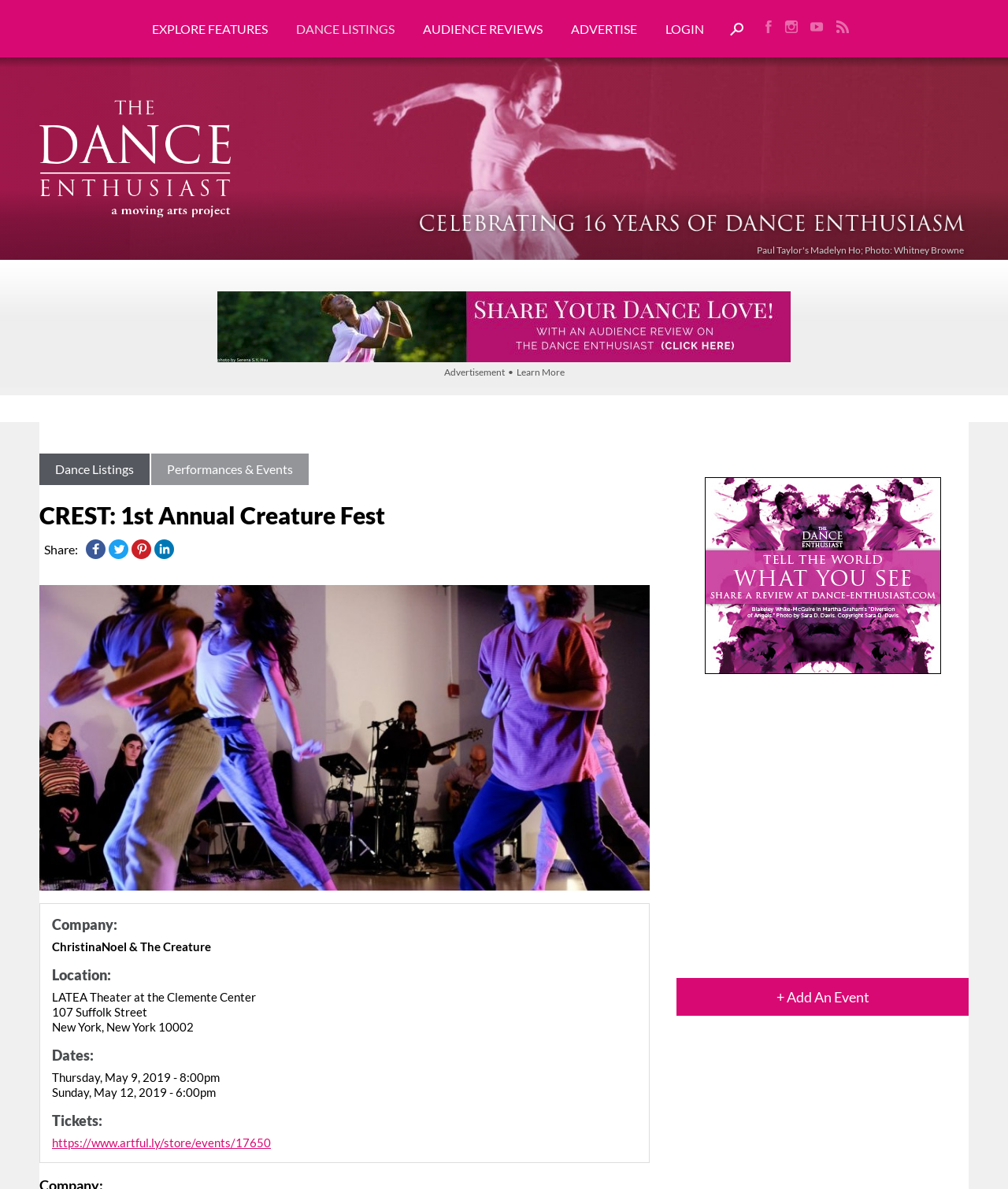Identify the bounding box coordinates necessary to click and complete the given instruction: "Search".

[0.712, 0.019, 0.738, 0.03]